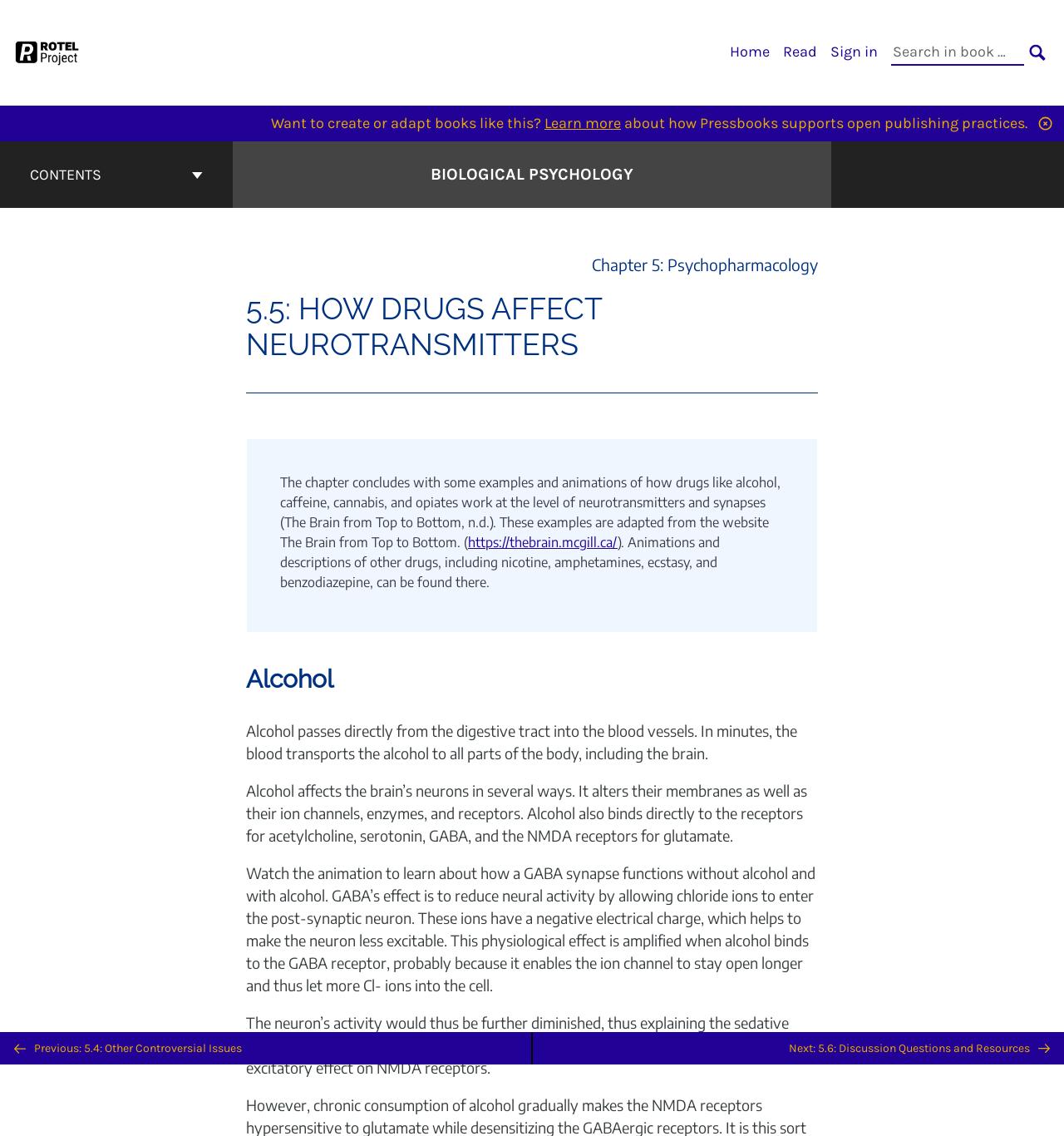What is the name of the book?
Your answer should be a single word or phrase derived from the screenshot.

Biological Psychology